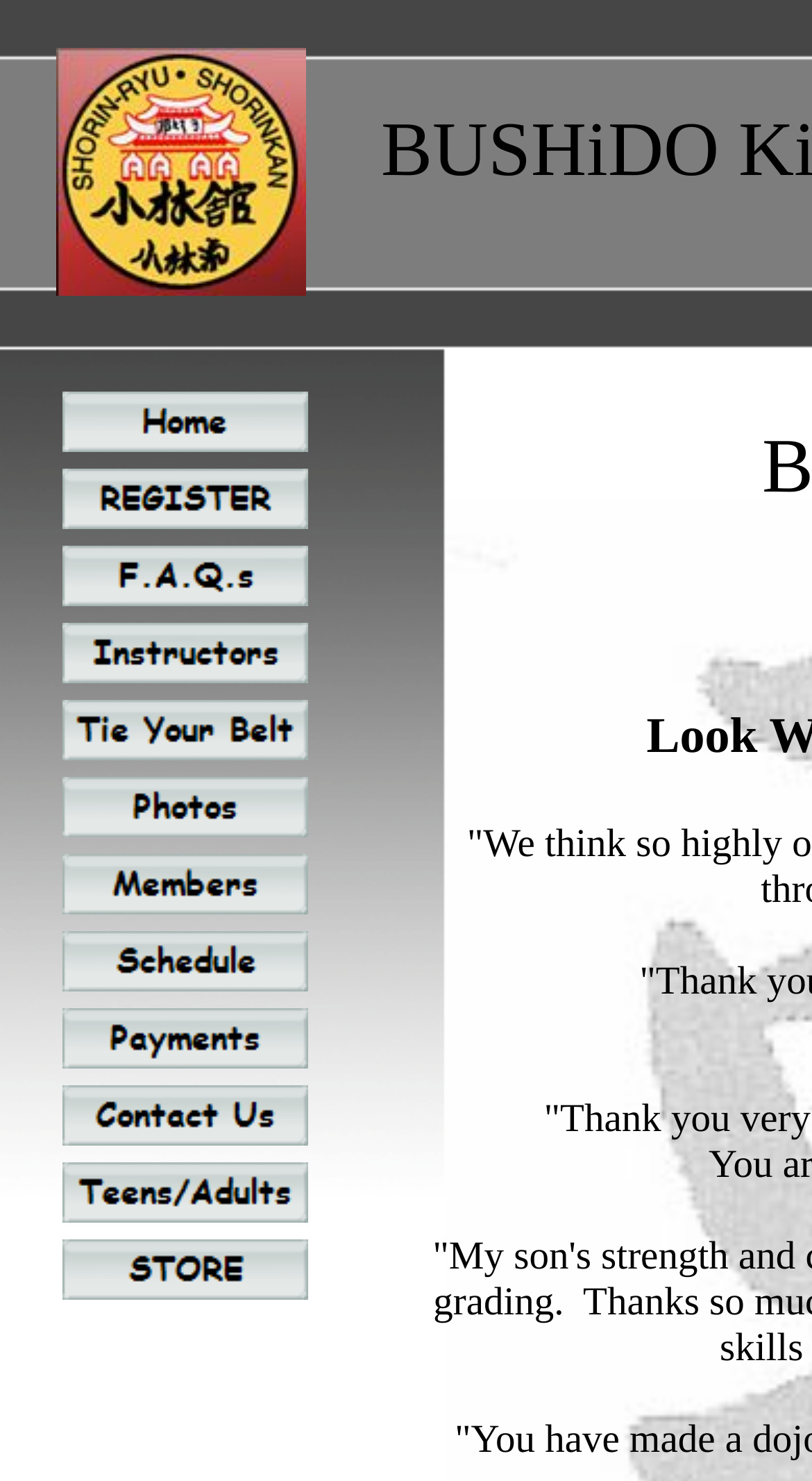Use a single word or phrase to respond to the question:
Are all navigation menu items aligned to the left?

Yes